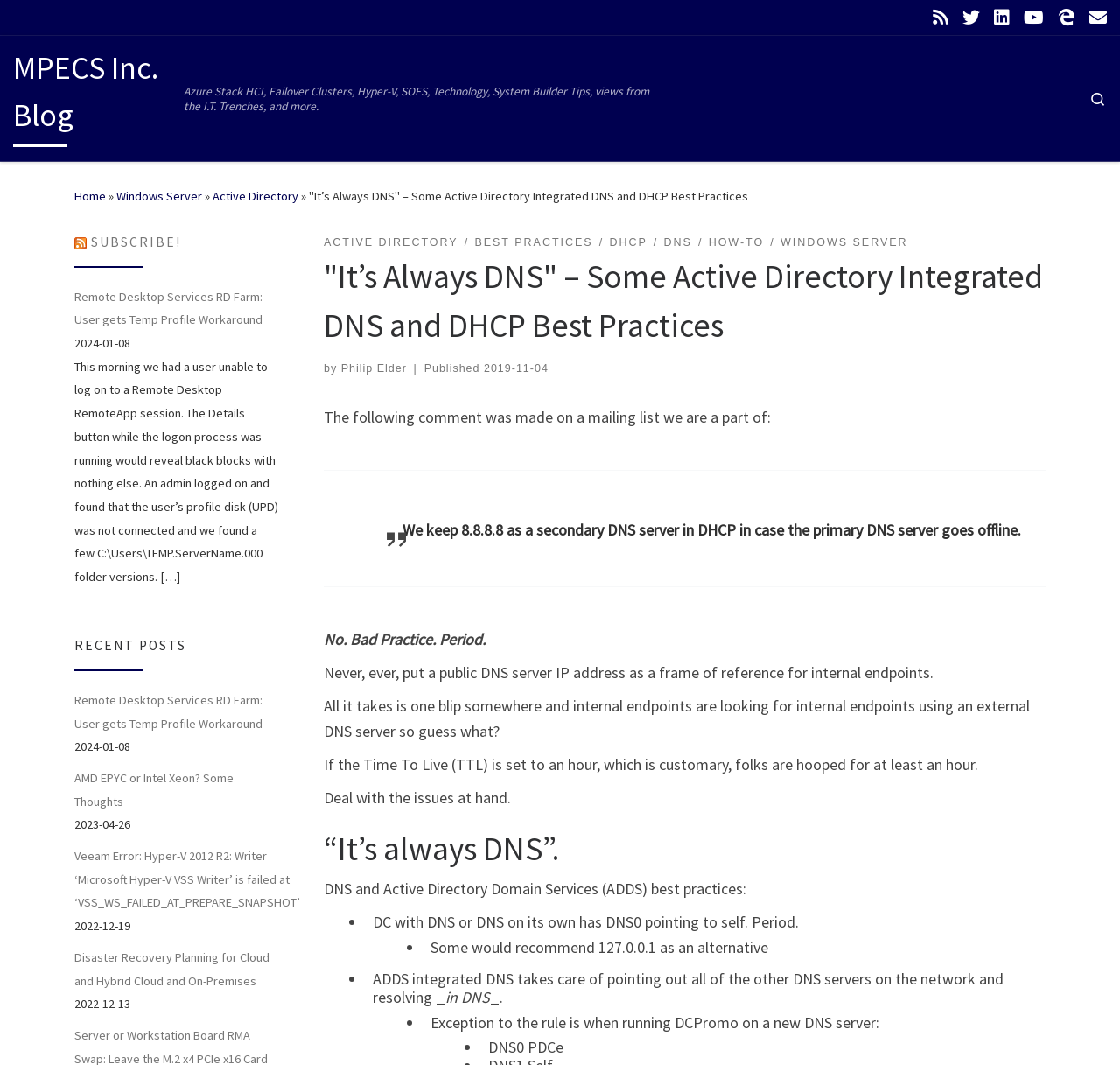Show the bounding box coordinates of the region that should be clicked to follow the instruction: "Go to the home page."

[0.066, 0.177, 0.095, 0.192]